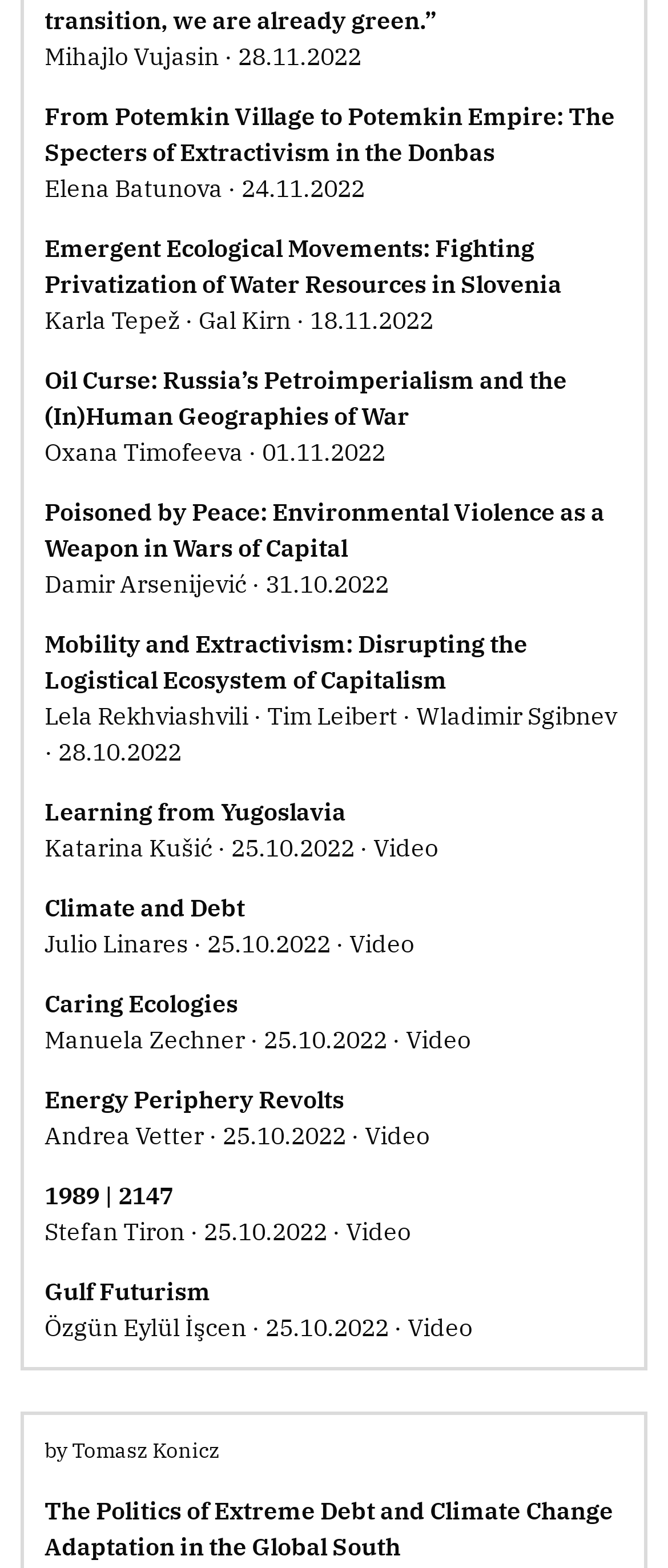What is the title of the fifth article?
Answer with a single word or short phrase according to what you see in the image.

Poisoned by Peace: Environmental Violence as a Weapon in Wars of Capital